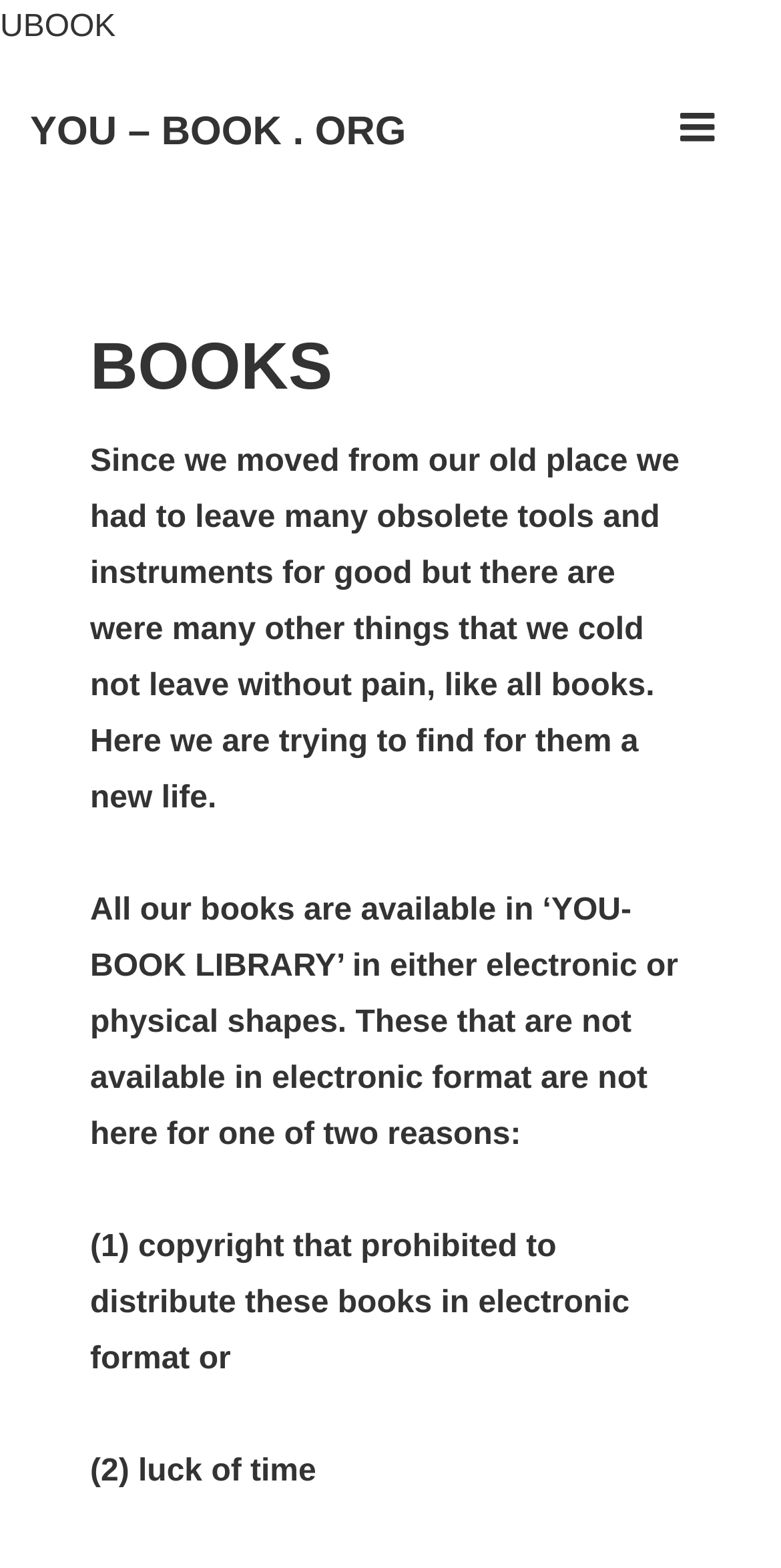Why are some books not available in electronic format?
Analyze the screenshot and provide a detailed answer to the question.

The reason can be found in the text '(1) copyright that prohibited to distribute these books in electronic format or (2) luck of time' which explains that some books are not available in electronic format due to copyright issues or lack of time.